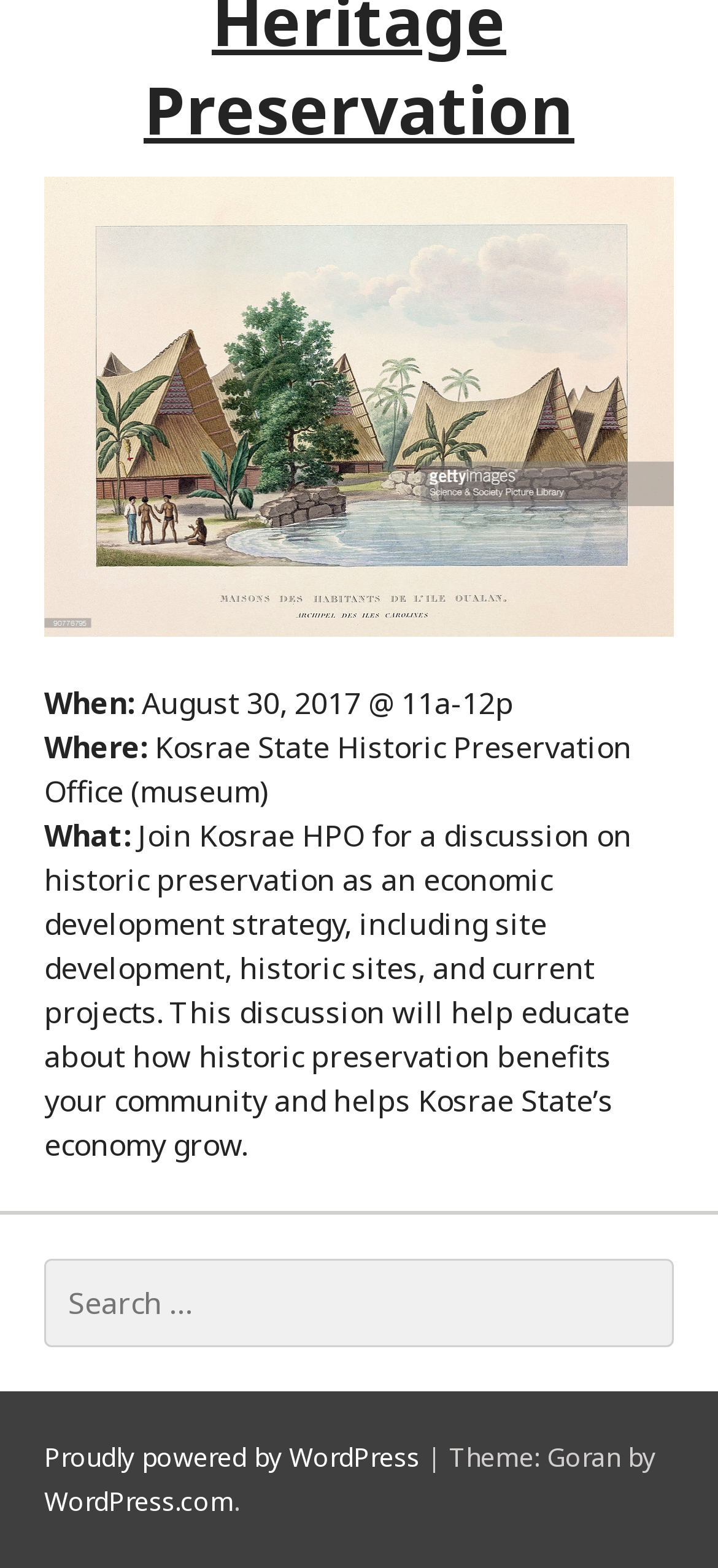Where is the event taking place?
From the screenshot, supply a one-word or short-phrase answer.

Kosrae State Historic Preservation Office